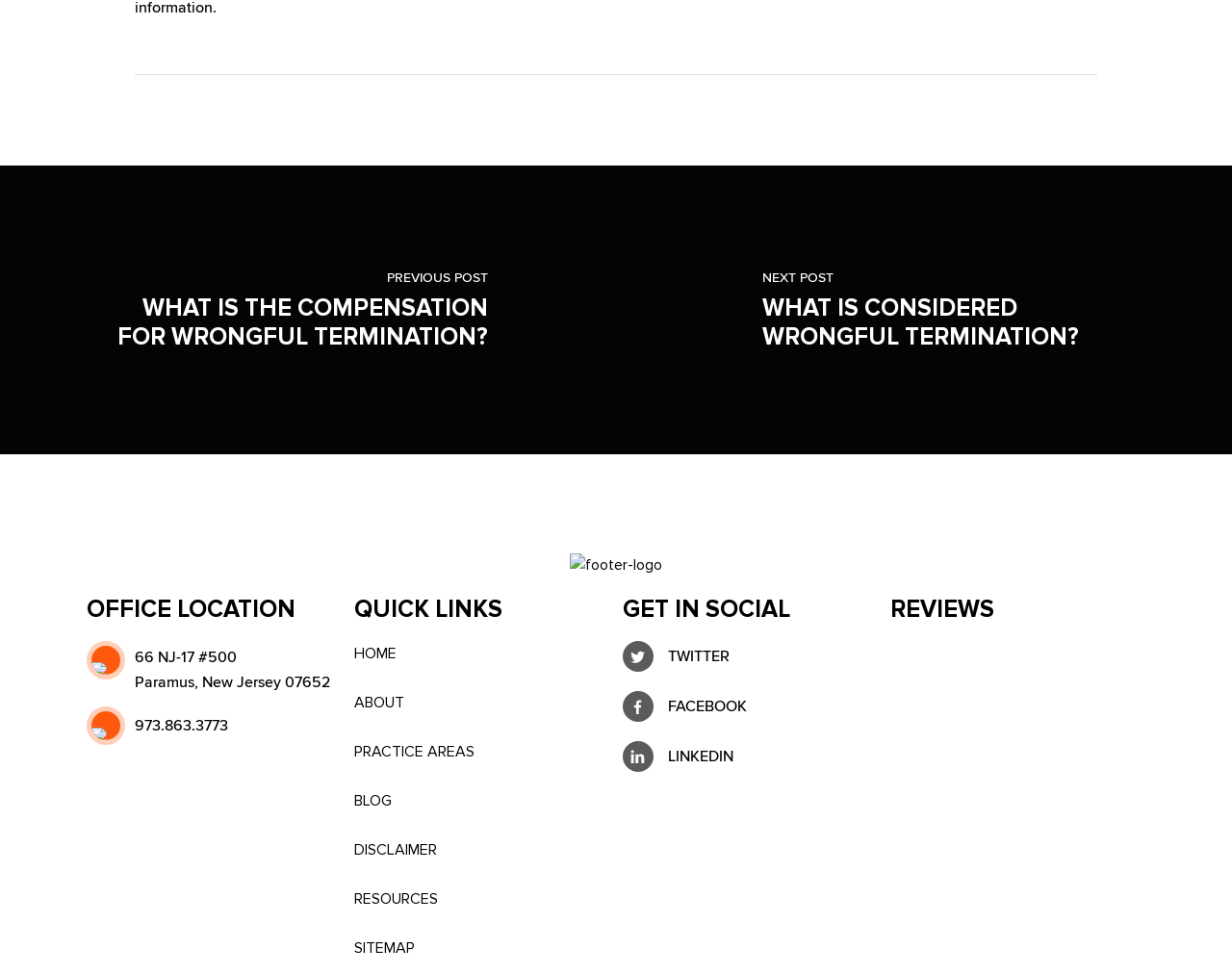Locate the bounding box of the UI element defined by this description: "Academic Resources". The coordinates should be given as four float numbers between 0 and 1, formatted as [left, top, right, bottom].

None